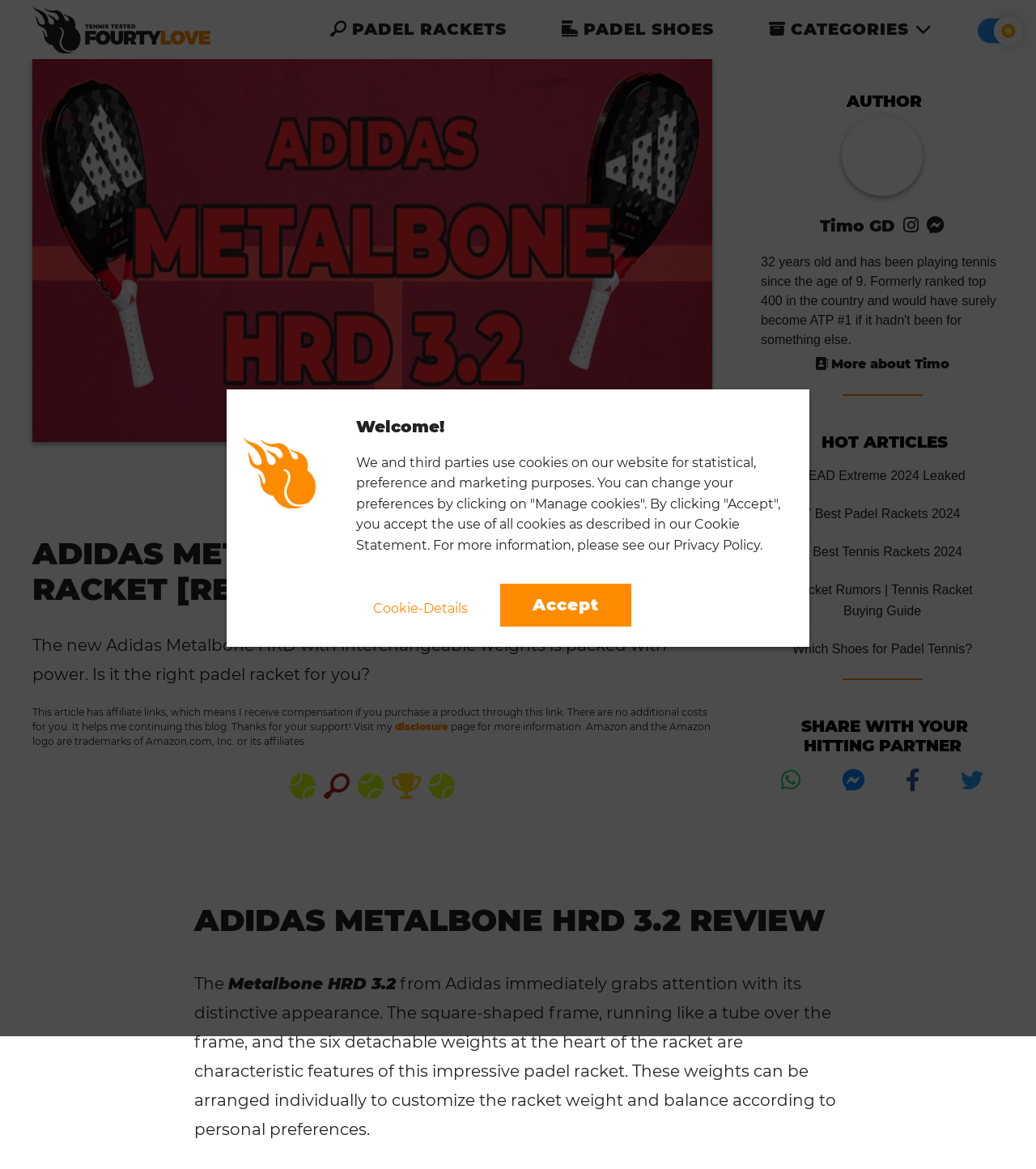Refer to the image and provide an in-depth answer to the question: 
What is the shape of the frame of the Adidas Metalbone HRD 3.2 racket?

I found the answer by reading the text 'The square-shaped frame, running like a tube over the frame...'. This suggests that the frame of the Adidas Metalbone HRD 3.2 racket is square-shaped.